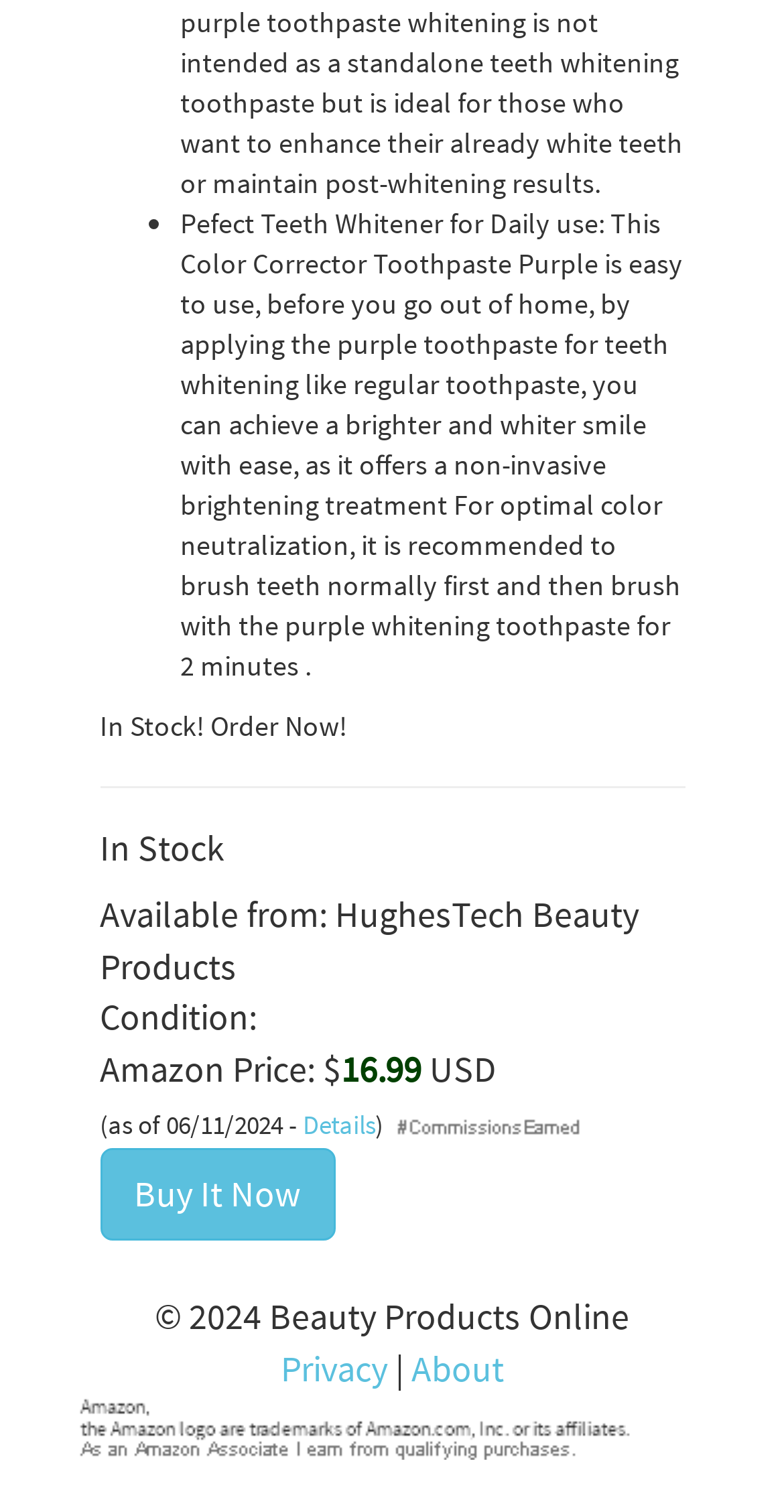Locate the bounding box of the UI element described in the following text: "name="submit" value="Publicar comentario »"".

None